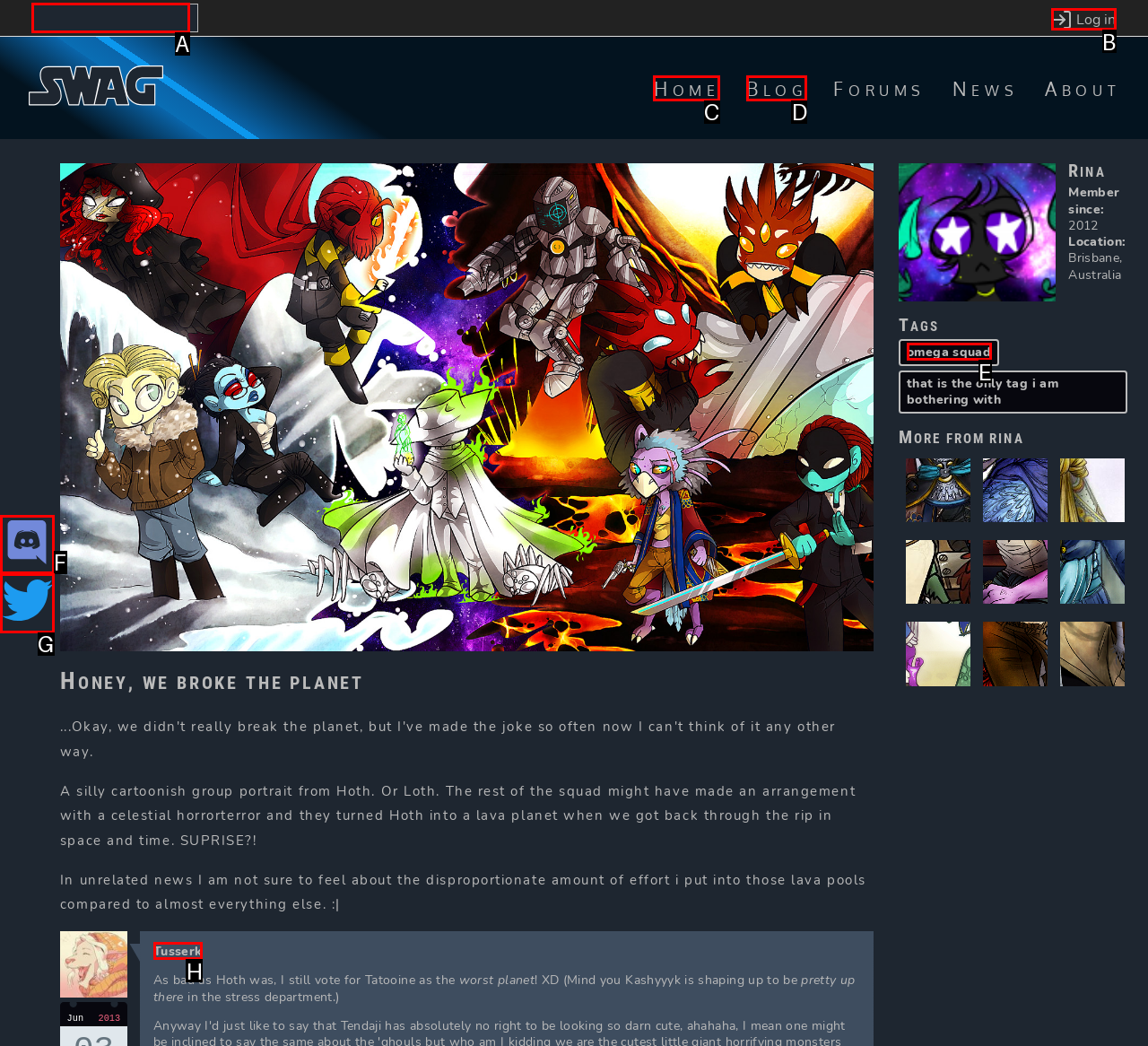From the given choices, which option should you click to complete this task: Search for something? Answer with the letter of the correct option.

A